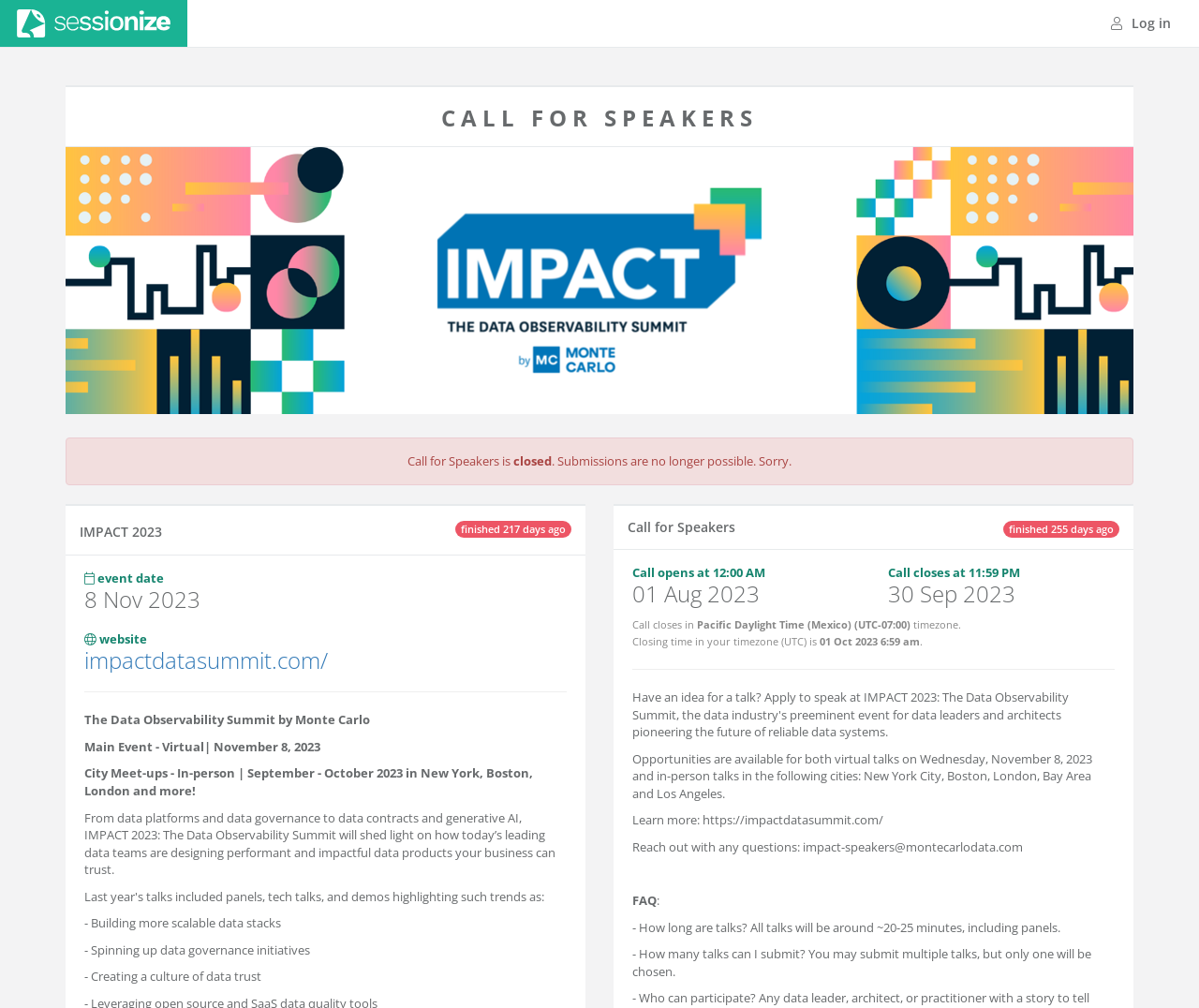Please provide a detailed answer to the question below based on the screenshot: 
What is the purpose of IMPACT 2023?

I found the answer by reading the text 'The Data Observability Summit by Monte Carlo' which is located above the 'Main Event - Virtual| November 8, 2023' text, indicating that IMPACT 2023 is a Data Observability Summit.